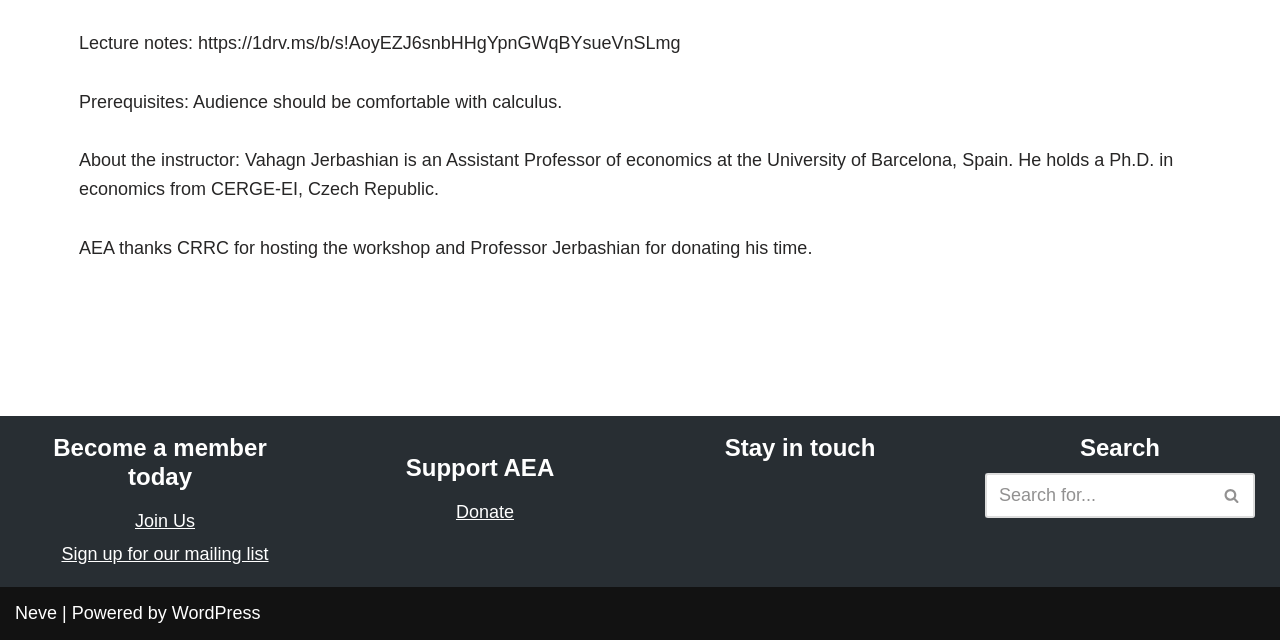Identify the bounding box of the UI element that matches this description: "Donate".

[0.348, 0.784, 0.402, 0.815]